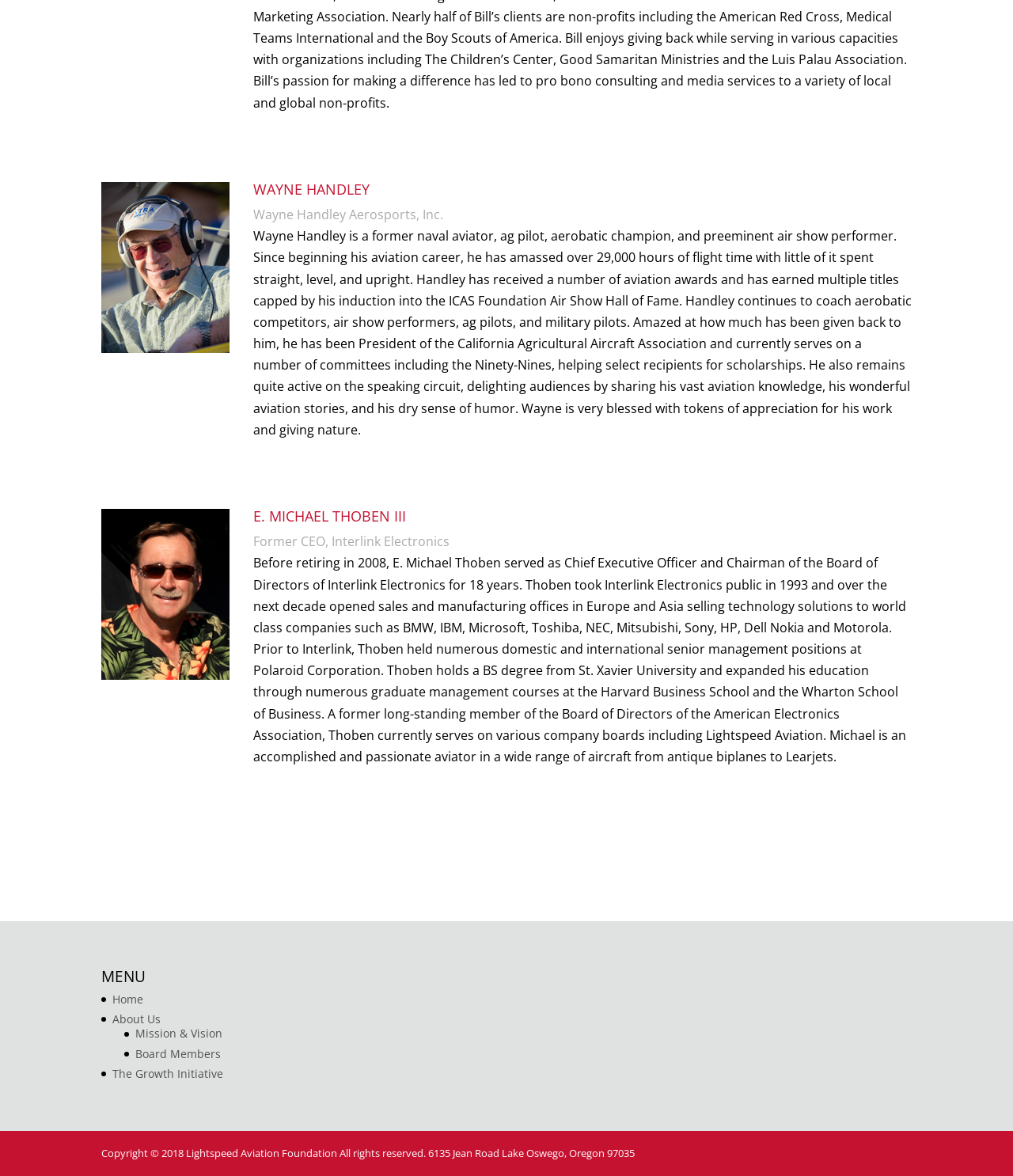For the element described, predict the bounding box coordinates as (top-left x, top-left y, bottom-right x, bottom-right y). All values should be between 0 and 1. Element description: Board Members

[0.134, 0.889, 0.218, 0.902]